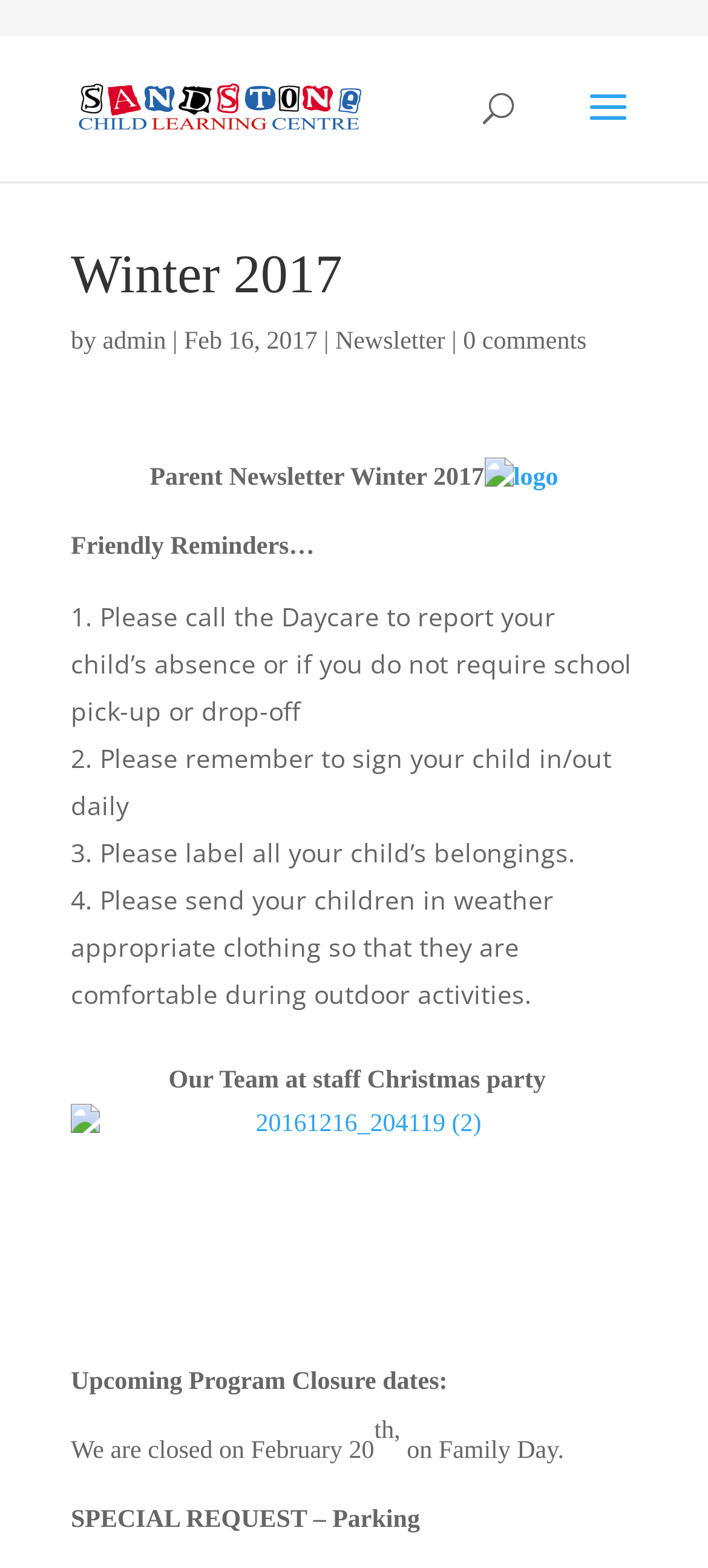Respond to the following question using a concise word or phrase: 
How many reminders are listed?

4